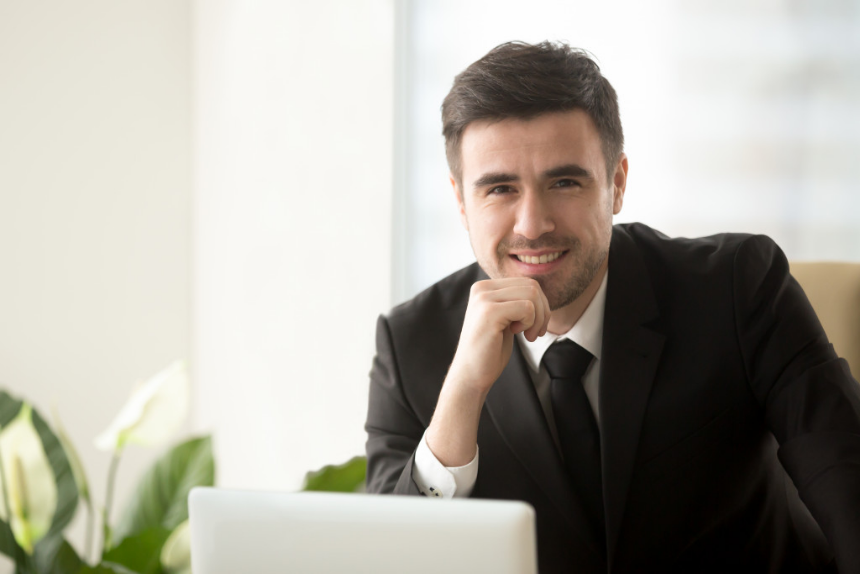Give a thorough explanation of the elements present in the image.

In a contemporary office setting, a well-dressed businessman sits confidently at his desk, exhibiting a warm and approachable demeanor. Dressed in a sharp black suit with a white shirt and tie, he rests his chin on one hand, flashing a friendly smile that conveys professionalism and enthusiasm. Behind him, a large window allows soft, natural light to illuminate the space, creating a welcoming atmosphere. Subtle greenery from potted plants adds a touch of nature to the environment, enhancing the overall aesthetic. This image represents the balance of professionalism and personal warmth, embodying themes relevant to modern entrepreneurship and mental wellness in the business world.